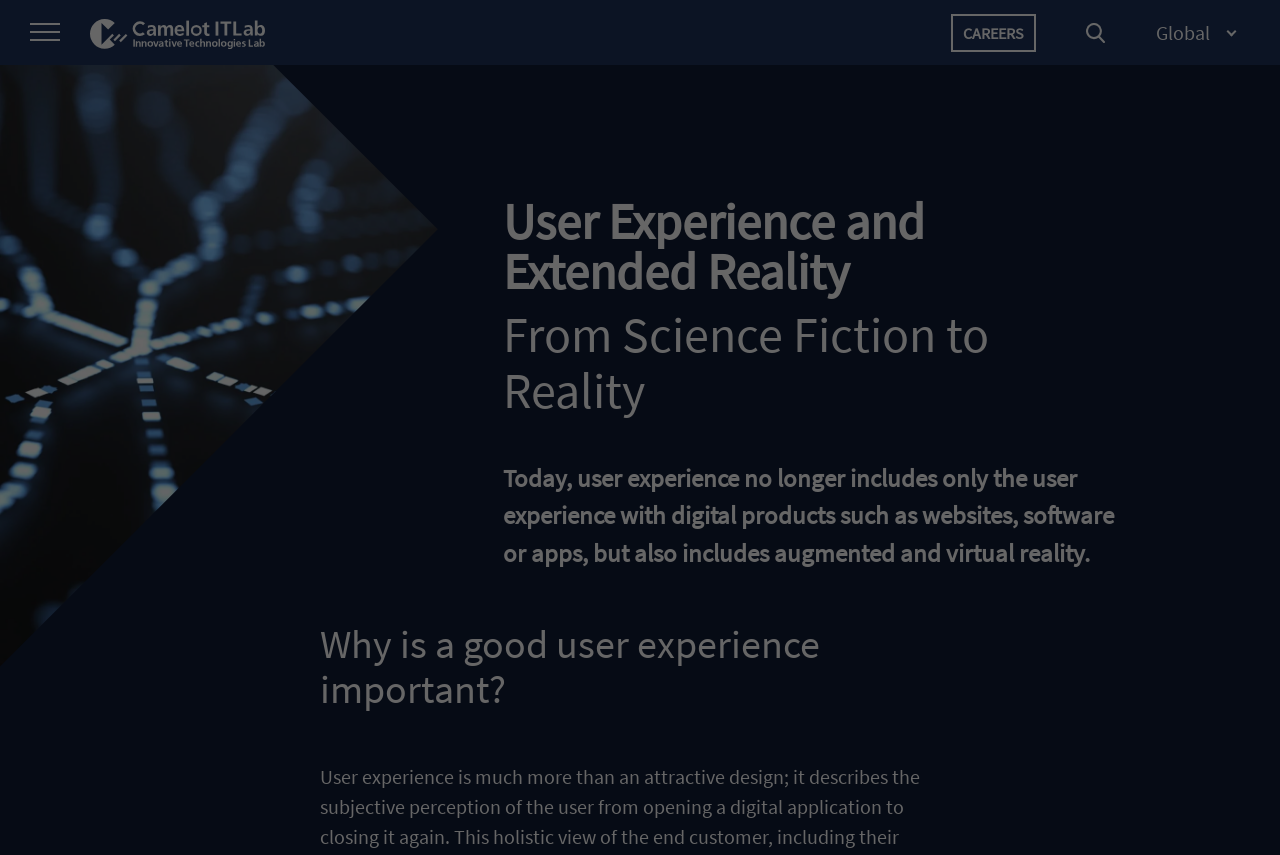How many menu items are in the menubar?
Based on the image, respond with a single word or phrase.

1